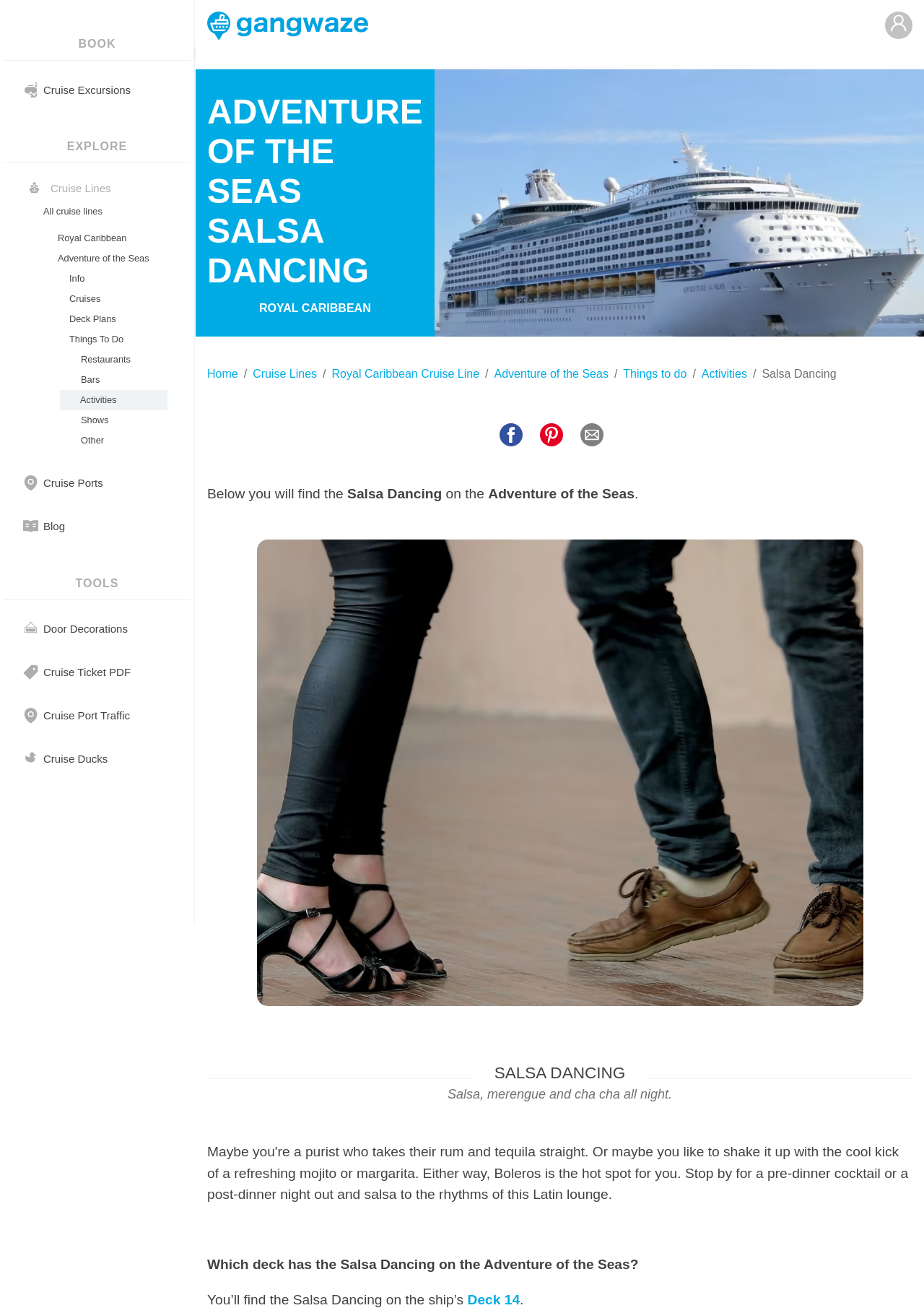Refer to the image and answer the question with as much detail as possible: What type of dance is mentioned on the webpage?

I found the answer by looking at the heading 'SALSA DANCING' and the text 'Salsa, merengue and cha cha all night.' which suggests that salsa is one of the types of dance mentioned on the webpage.